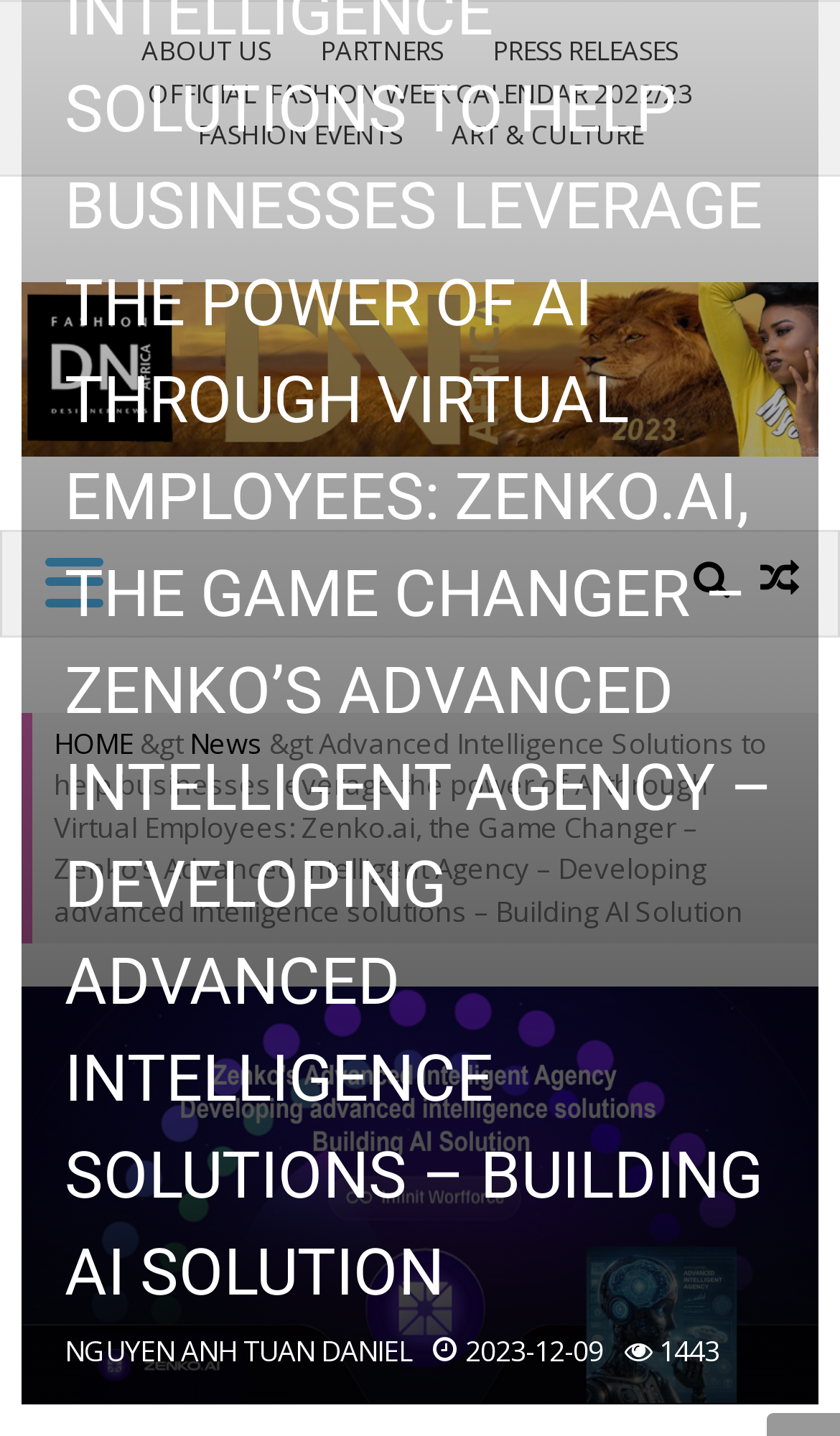Extract the main heading text from the webpage.

ADVANCED INTELLIGENCE SOLUTIONS TO HELP BUSINESSES LEVERAGE THE POWER OF AI THROUGH VIRTUAL EMPLOYEES: ZENKO.AI, THE GAME CHANGER – ZENKO’S ADVANCED INTELLIGENT AGENCY – DEVELOPING ADVANCED INTELLIGENCE SOLUTIONS – BUILDING AI SOLUTION